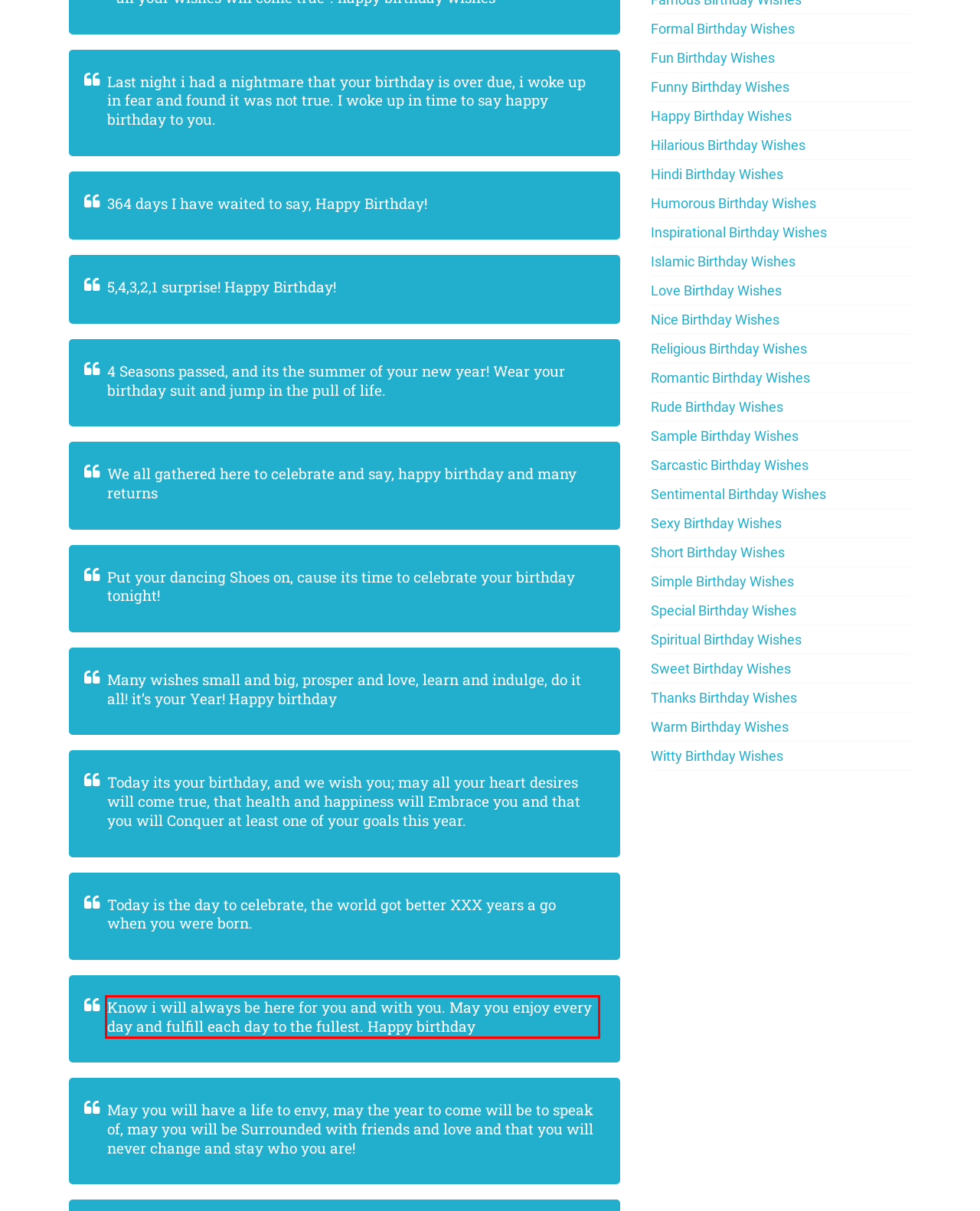Look at the screenshot of the webpage, locate the red rectangle bounding box, and generate the text content that it contains.

Know i will always be here for you and with you. May you enjoy every day and fulfill each day to the fullest. Happy birthday